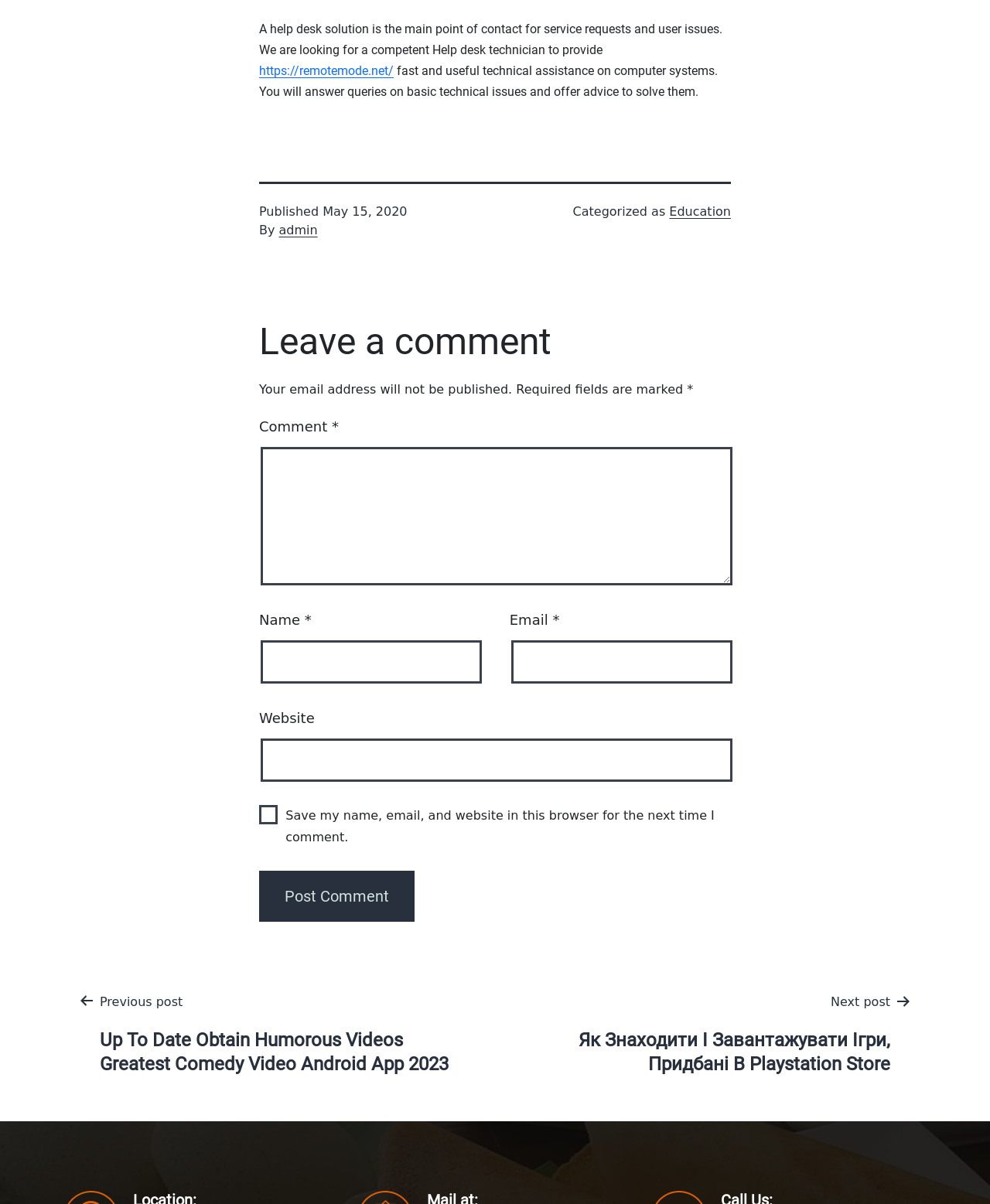Identify the bounding box coordinates of the part that should be clicked to carry out this instruction: "Click the 'Previous post' link".

[0.078, 0.823, 0.492, 0.894]